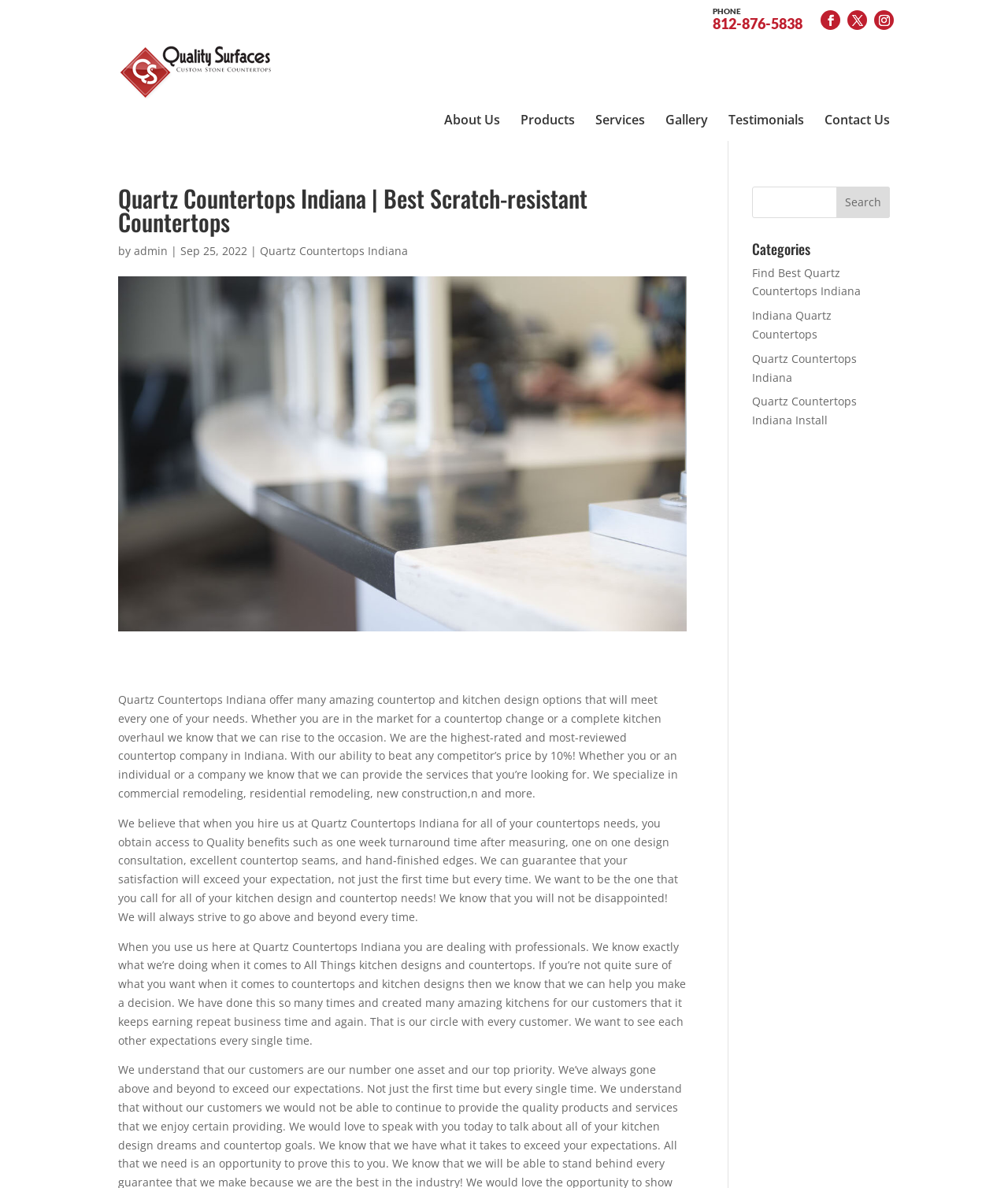Find the bounding box coordinates corresponding to the UI element with the description: "Quartz Countertops Indiana Install". The coordinates should be formatted as [left, top, right, bottom], with values as floats between 0 and 1.

[0.746, 0.291, 0.85, 0.319]